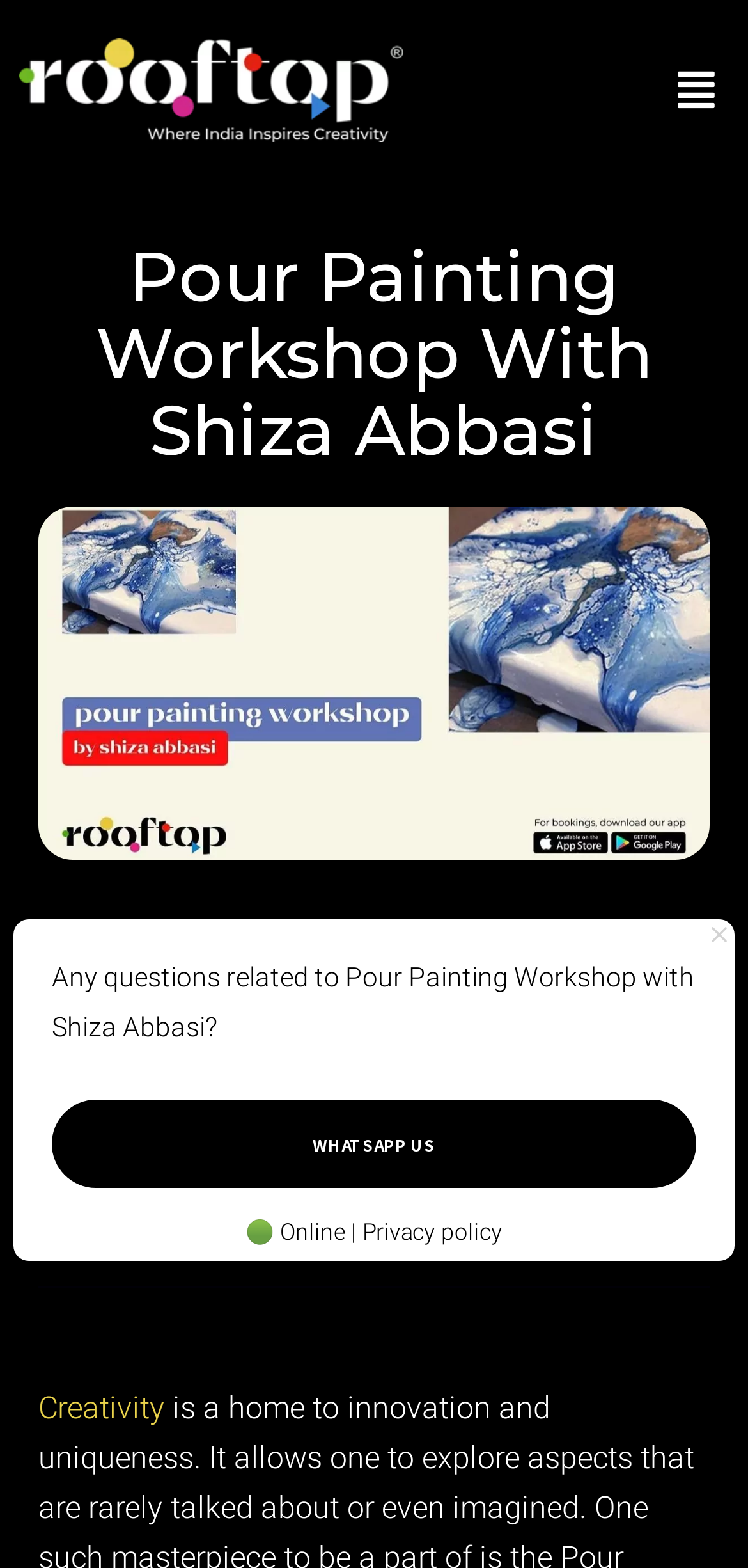Determine the coordinates of the bounding box that should be clicked to complete the instruction: "Switch navigation". The coordinates should be represented by four float numbers between 0 and 1: [left, top, right, bottom].

None